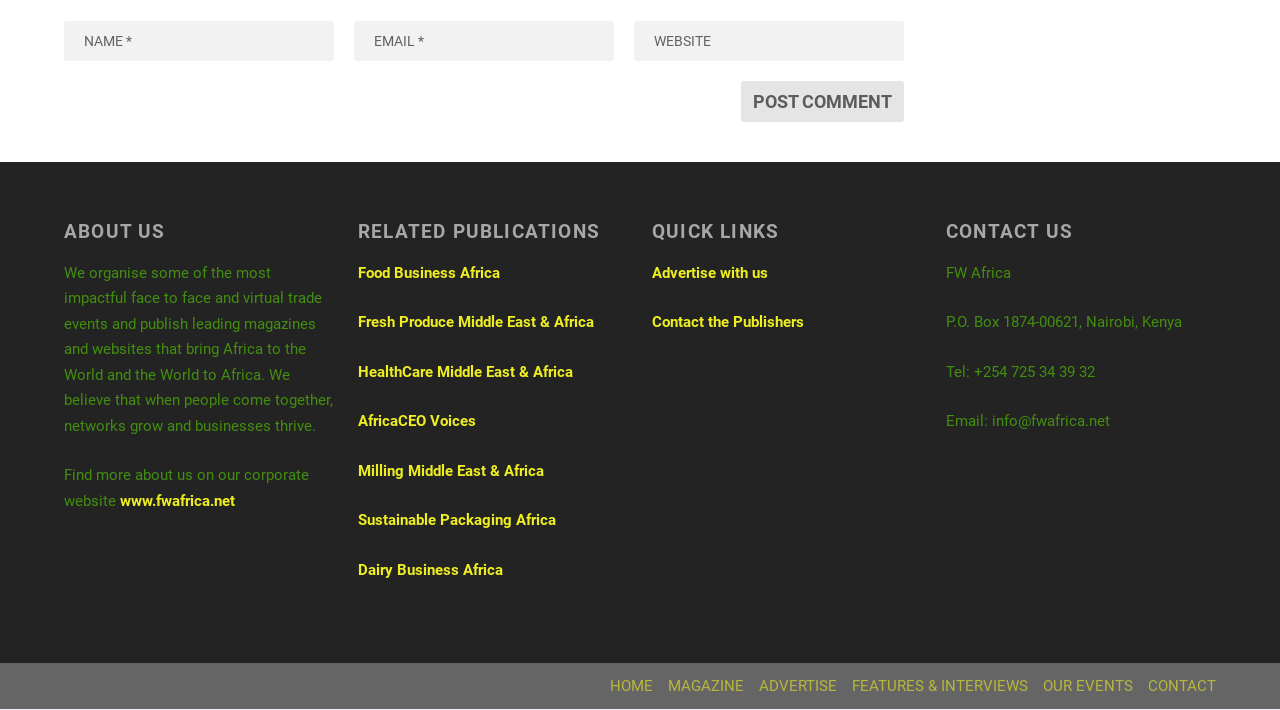Identify the bounding box for the given UI element using the description provided. Coordinates should be in the format (top-left x, top-left y, bottom-right x, bottom-right y) and must be between 0 and 1. Here is the description: input value="Email *" aria-describedby="email-notes" name="email"

[0.277, 0.031, 0.48, 0.087]